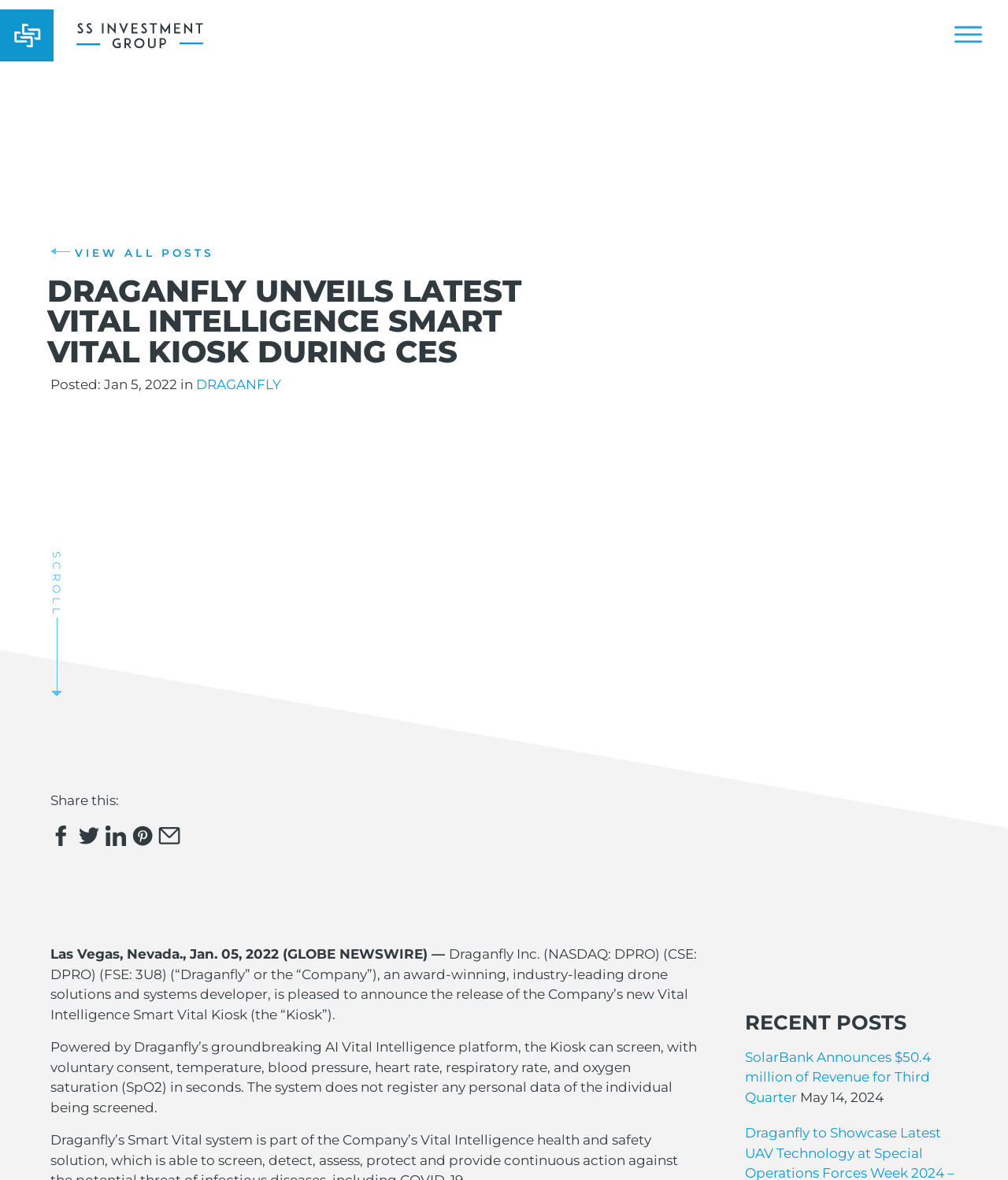Provide a short answer using a single word or phrase for the following question: 
What is the name of the platform powering the Kiosk?

AI Vital Intelligence